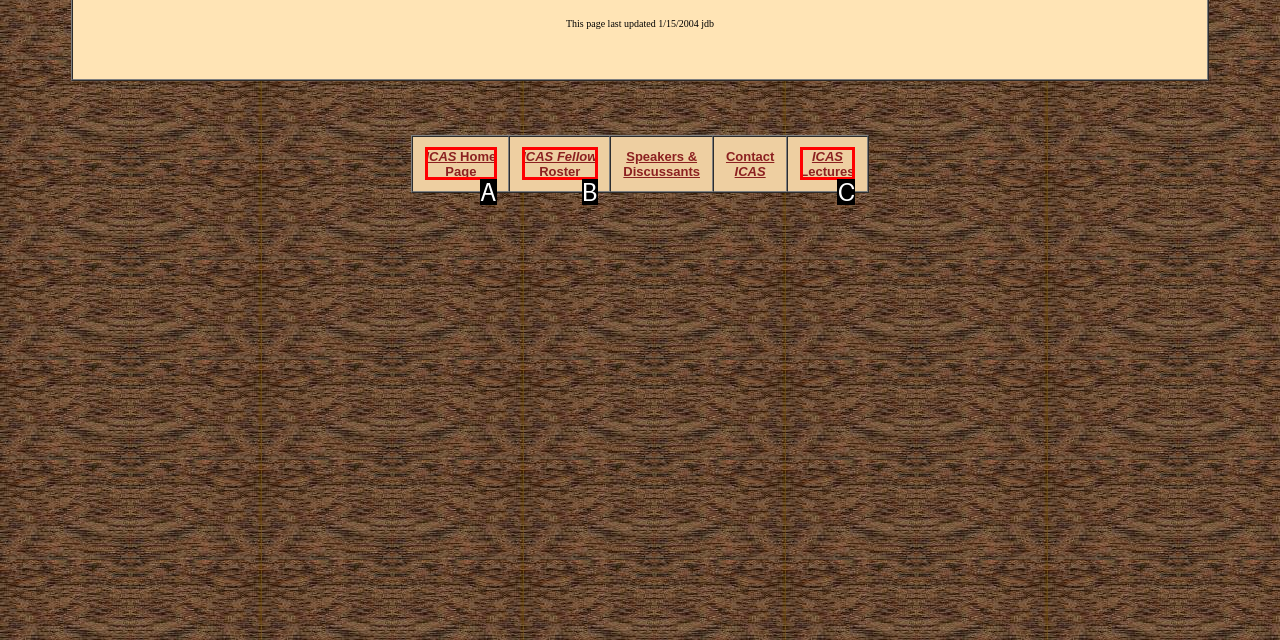Select the HTML element that matches the description: ICASLectures. Provide the letter of the chosen option as your answer.

C